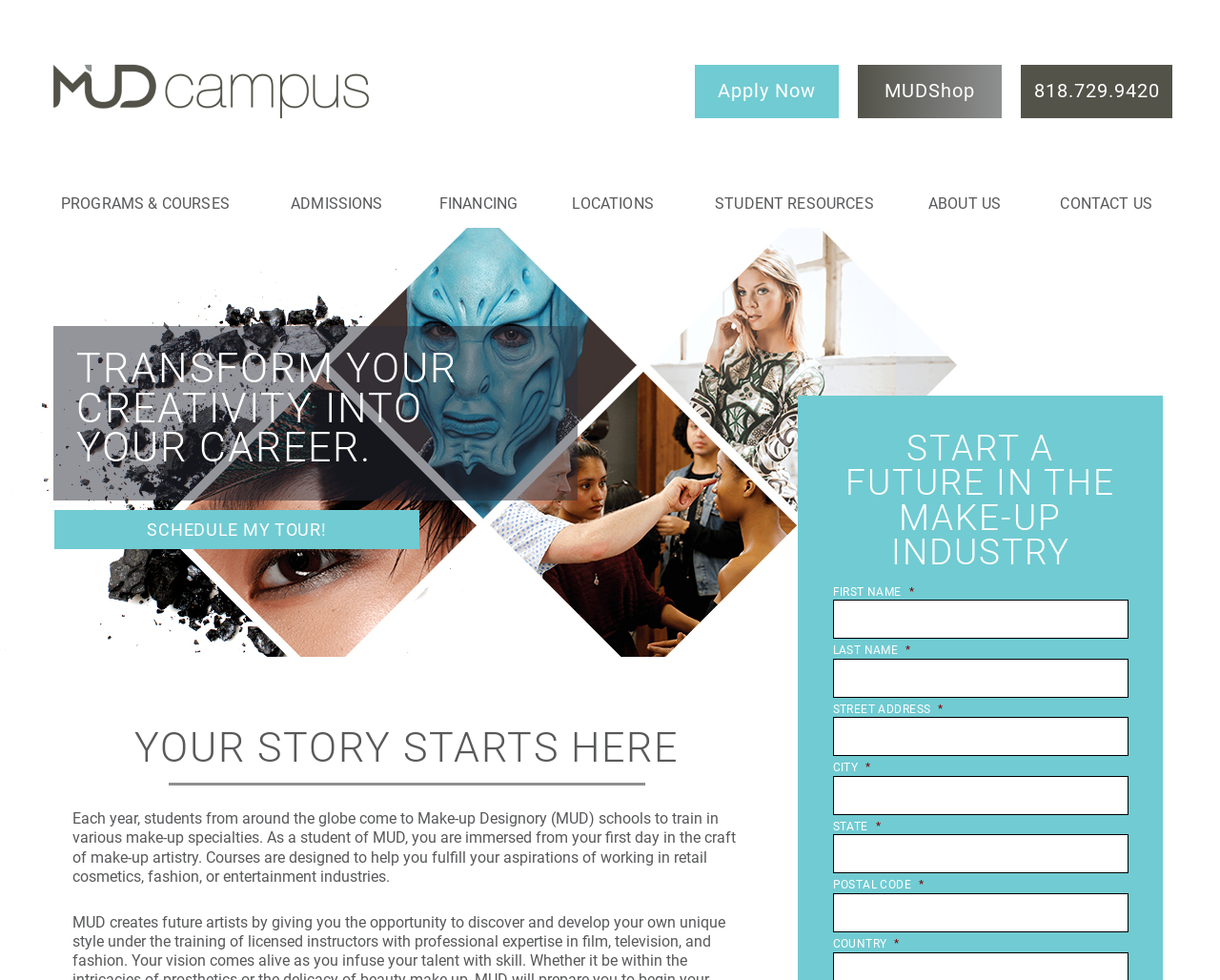Find the bounding box coordinates of the element I should click to carry out the following instruction: "Enter FIRST NAME".

[0.682, 0.612, 0.925, 0.652]